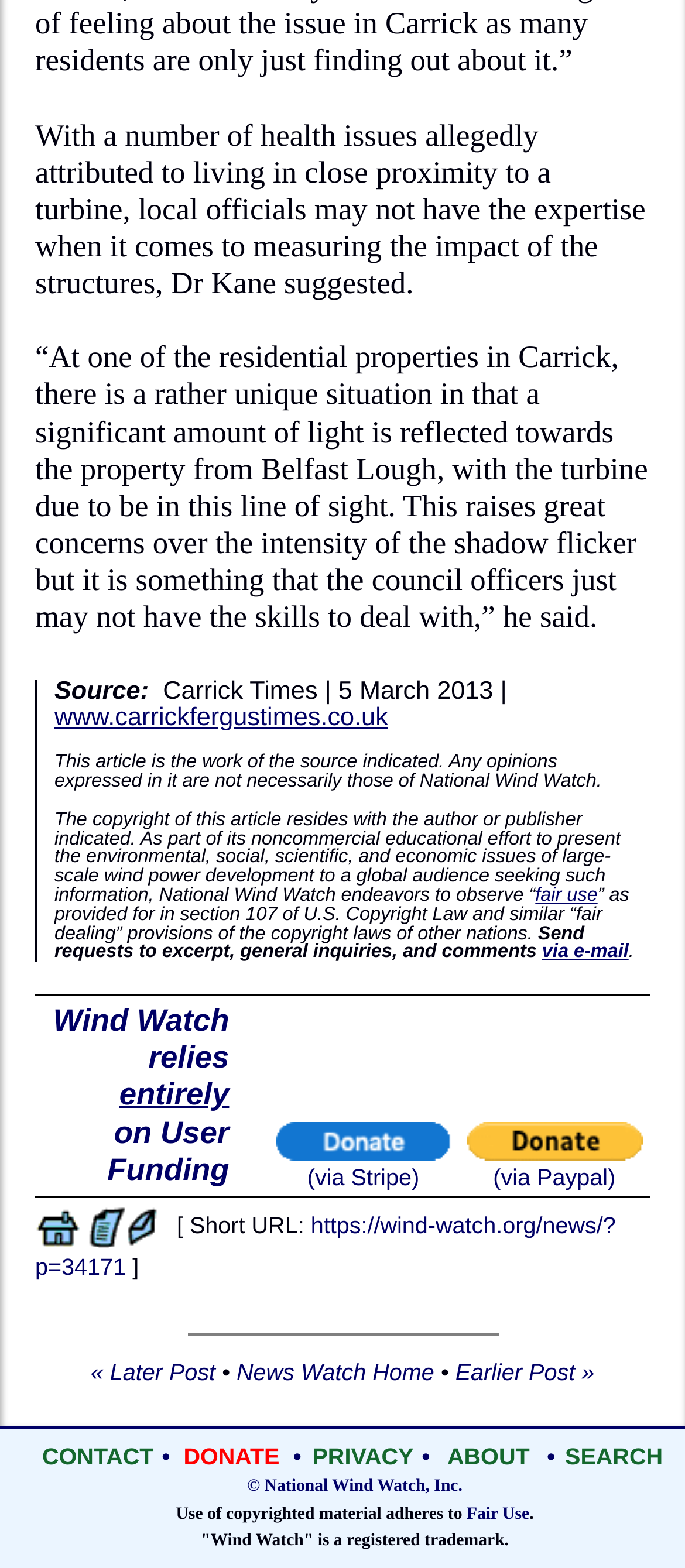Identify the bounding box coordinates of the clickable region required to complete the instruction: "Print the story". The coordinates should be given as four float numbers within the range of 0 and 1, i.e., [left, top, right, bottom].

[0.127, 0.773, 0.184, 0.79]